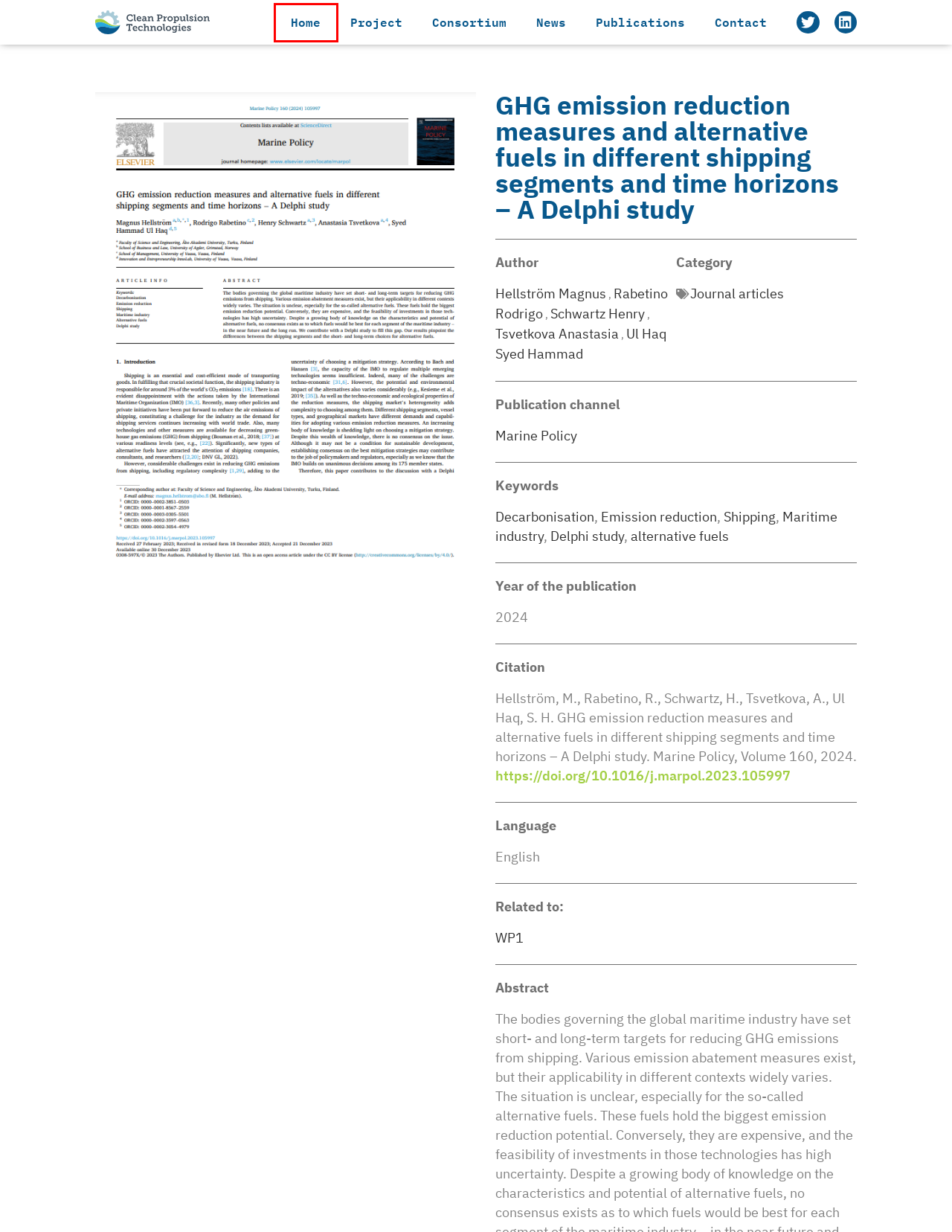Examine the screenshot of a webpage with a red bounding box around an element. Then, select the webpage description that best represents the new page after clicking the highlighted element. Here are the descriptions:
A. News - Clean Propulsion
B. Project - Clean Propulsion
C. Tsvetkova Anastasia Archives - Clean Propulsion
D. Journal articles Archives - Clean Propulsion
E. Ul Haq Syed Hammad Archives - Clean Propulsion
F. alternative fuels Archives - Clean Propulsion
G. Publications - Clean Propulsion
H. Home - Clean Propulsion

H